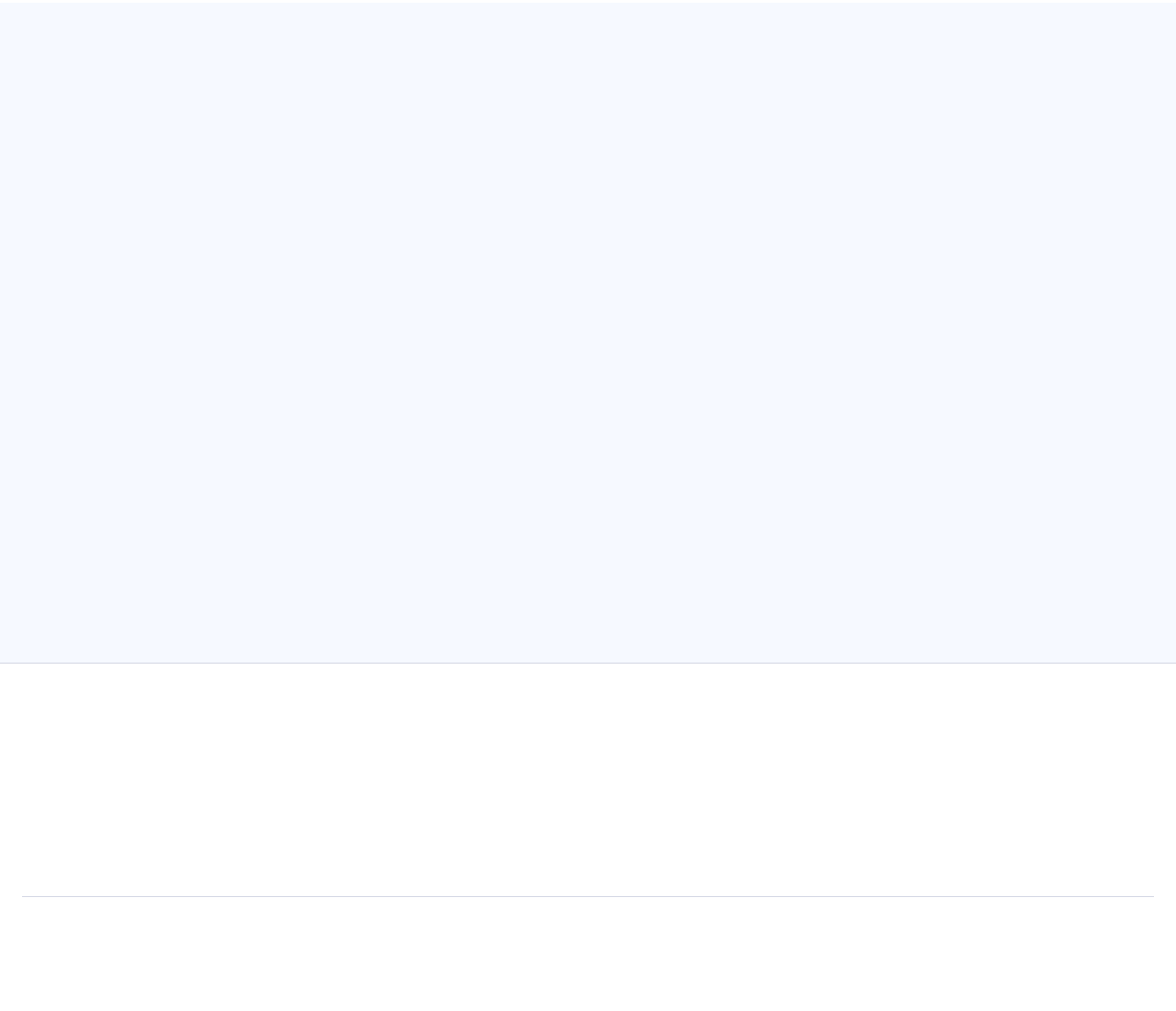Identify the bounding box coordinates of the section to be clicked to complete the task described by the following instruction: "Click the 'Subscribe' button". The coordinates should be four float numbers between 0 and 1, formatted as [left, top, right, bottom].

[0.87, 0.761, 0.937, 0.779]